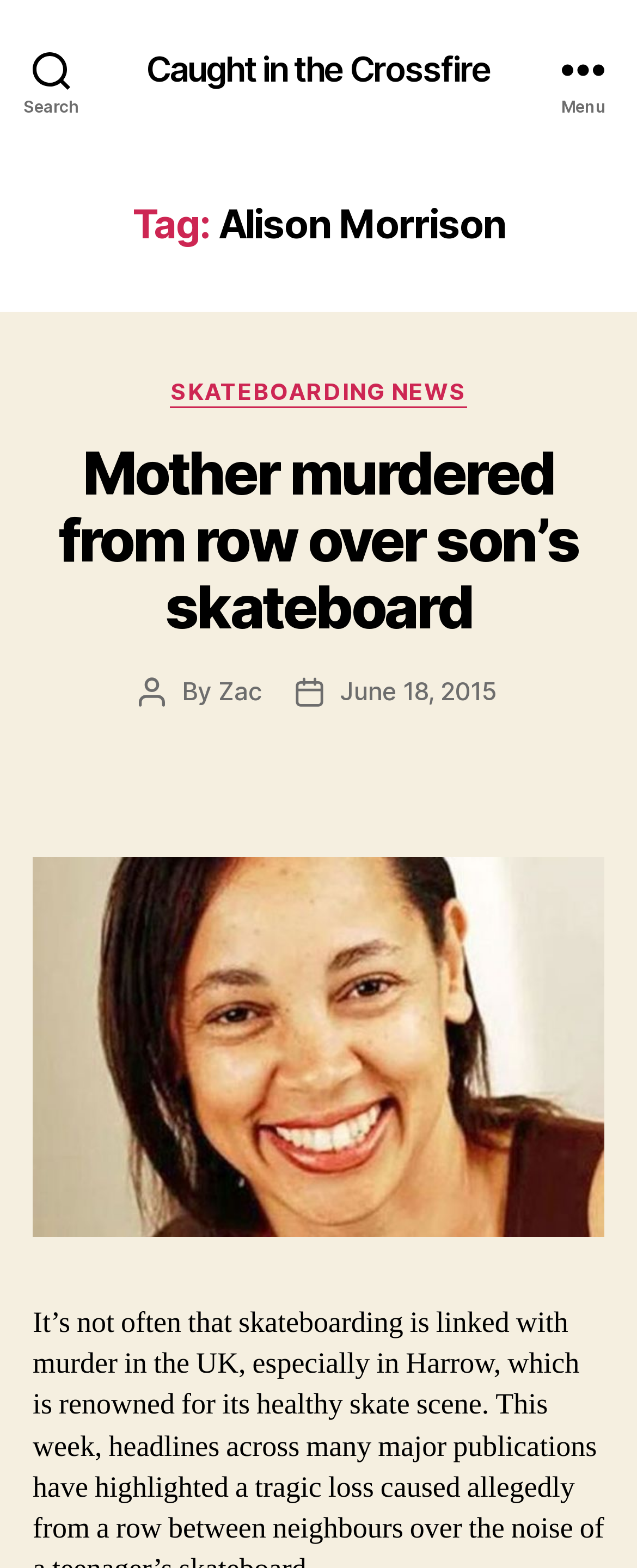Find the bounding box of the UI element described as follows: "In The News".

None